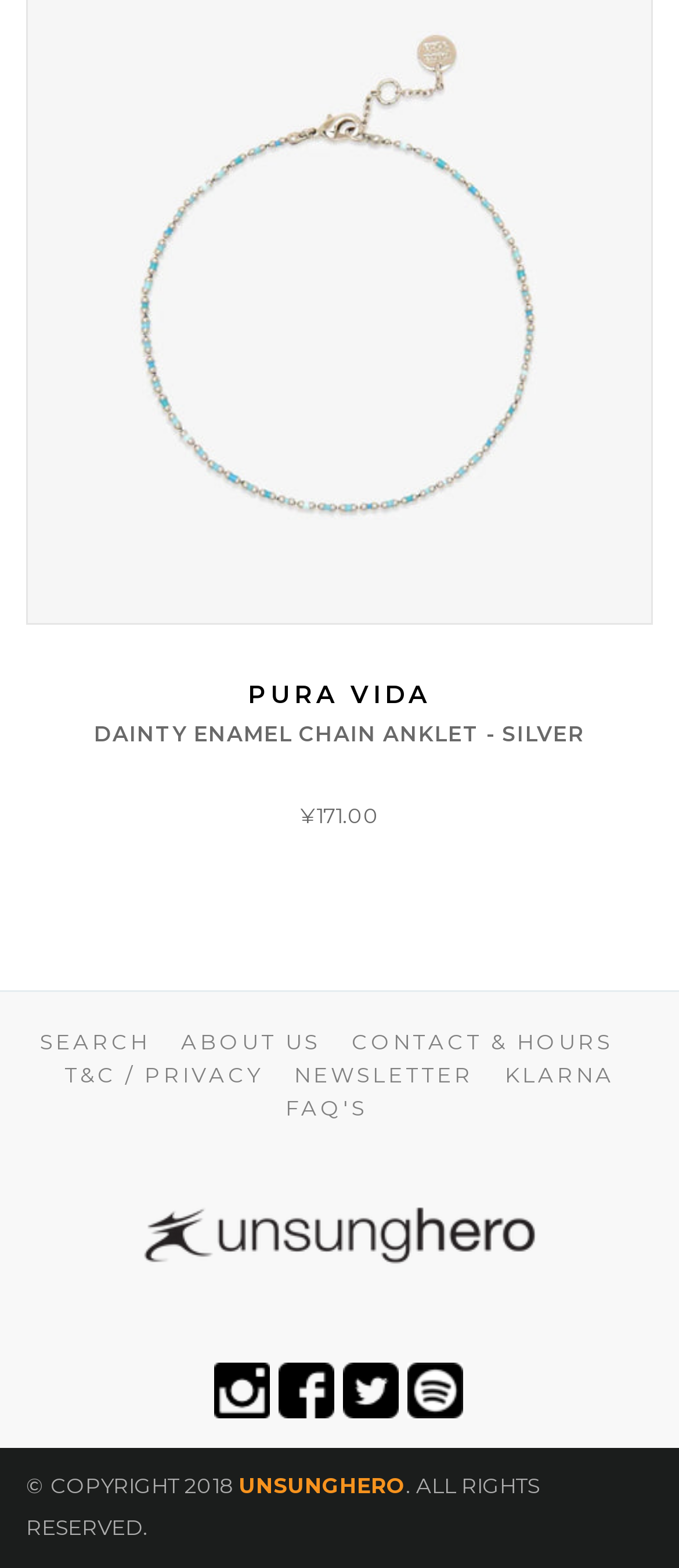Provide a one-word or one-phrase answer to the question:
What is the name of the company mentioned at the bottom of the webpage?

UNSUNGHERO